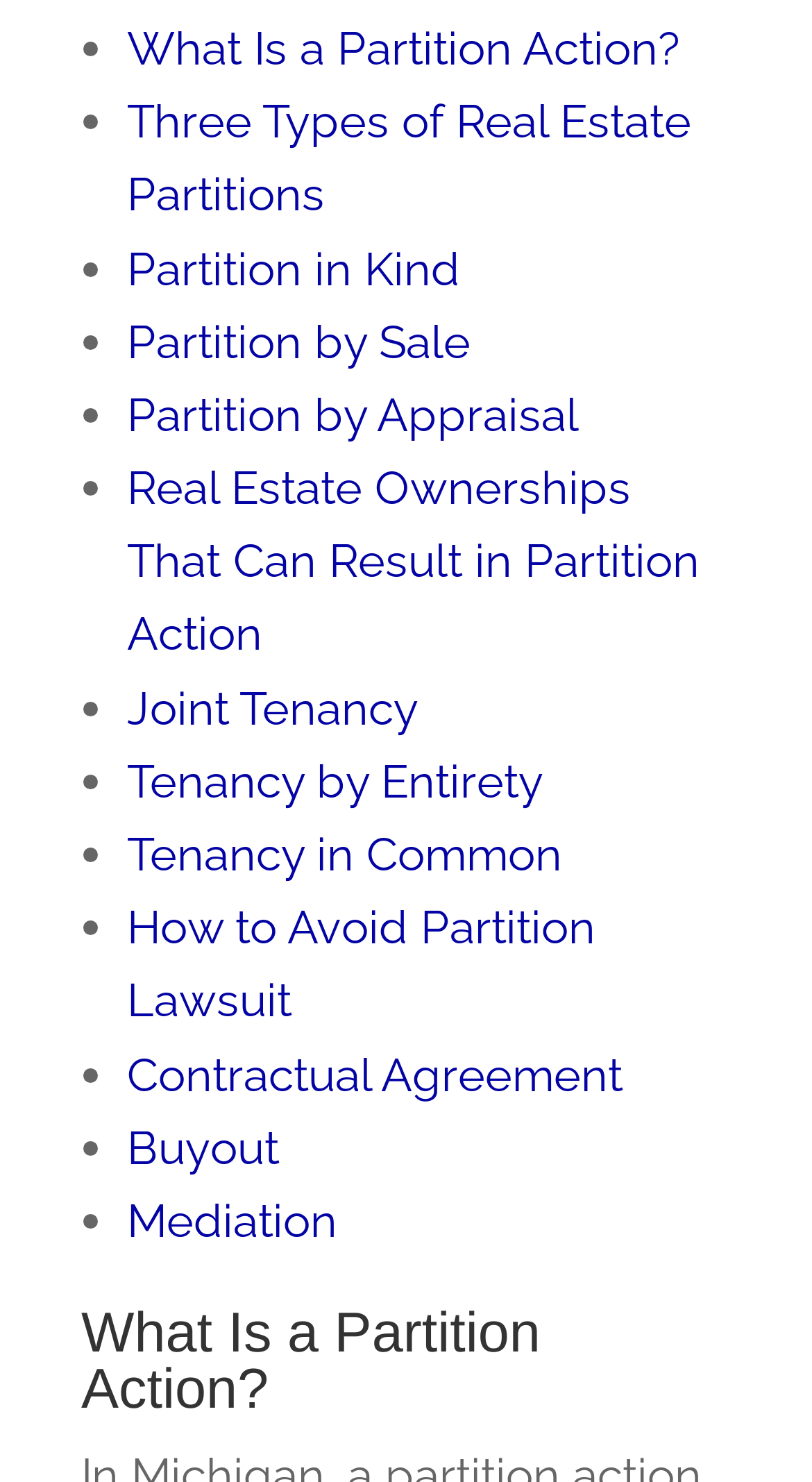From the screenshot, find the bounding box of the UI element matching this description: "Buyout". Supply the bounding box coordinates in the form [left, top, right, bottom], each a float between 0 and 1.

[0.156, 0.756, 0.344, 0.792]